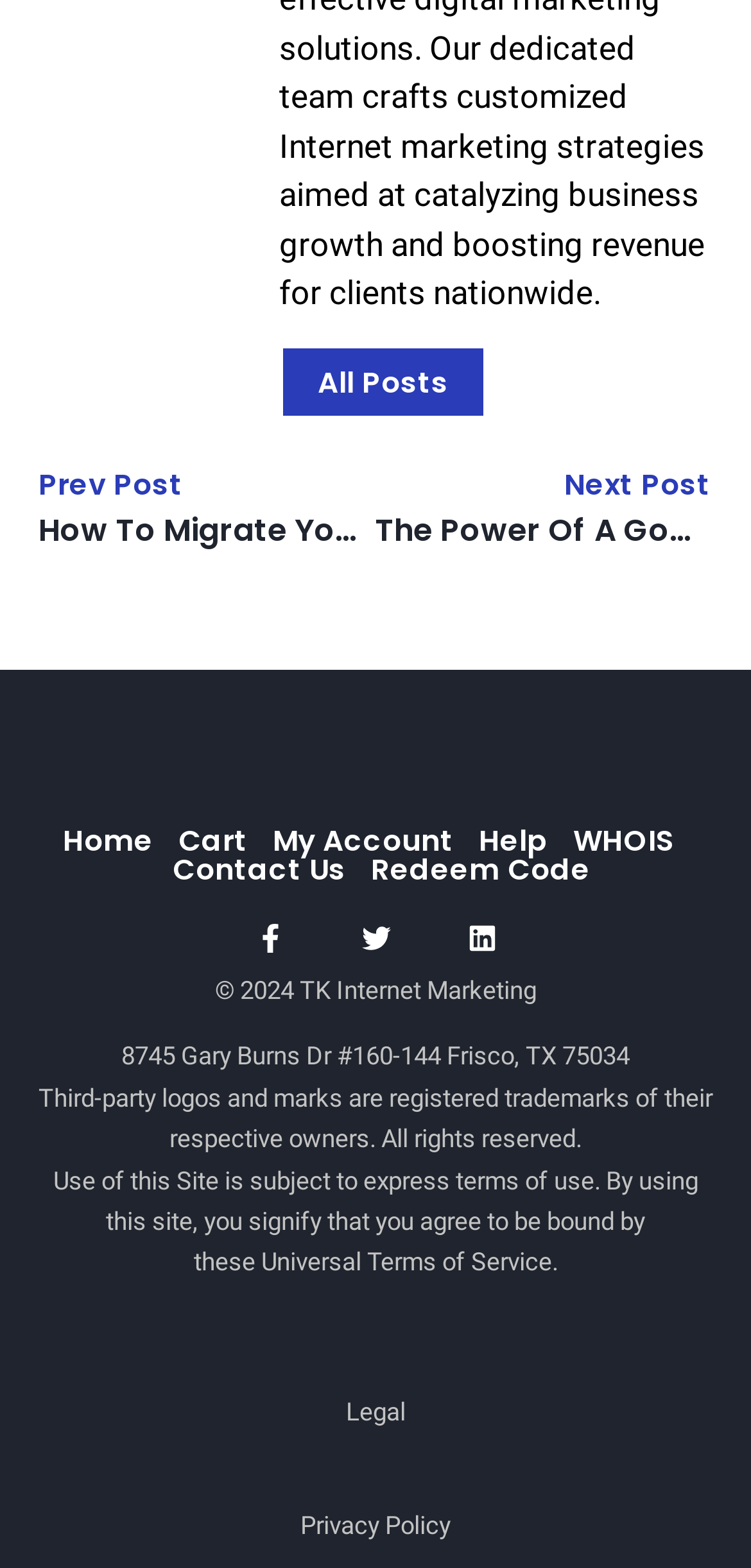Specify the bounding box coordinates of the region I need to click to perform the following instruction: "view all posts". The coordinates must be four float numbers in the range of 0 to 1, i.e., [left, top, right, bottom].

[0.372, 0.22, 0.649, 0.268]